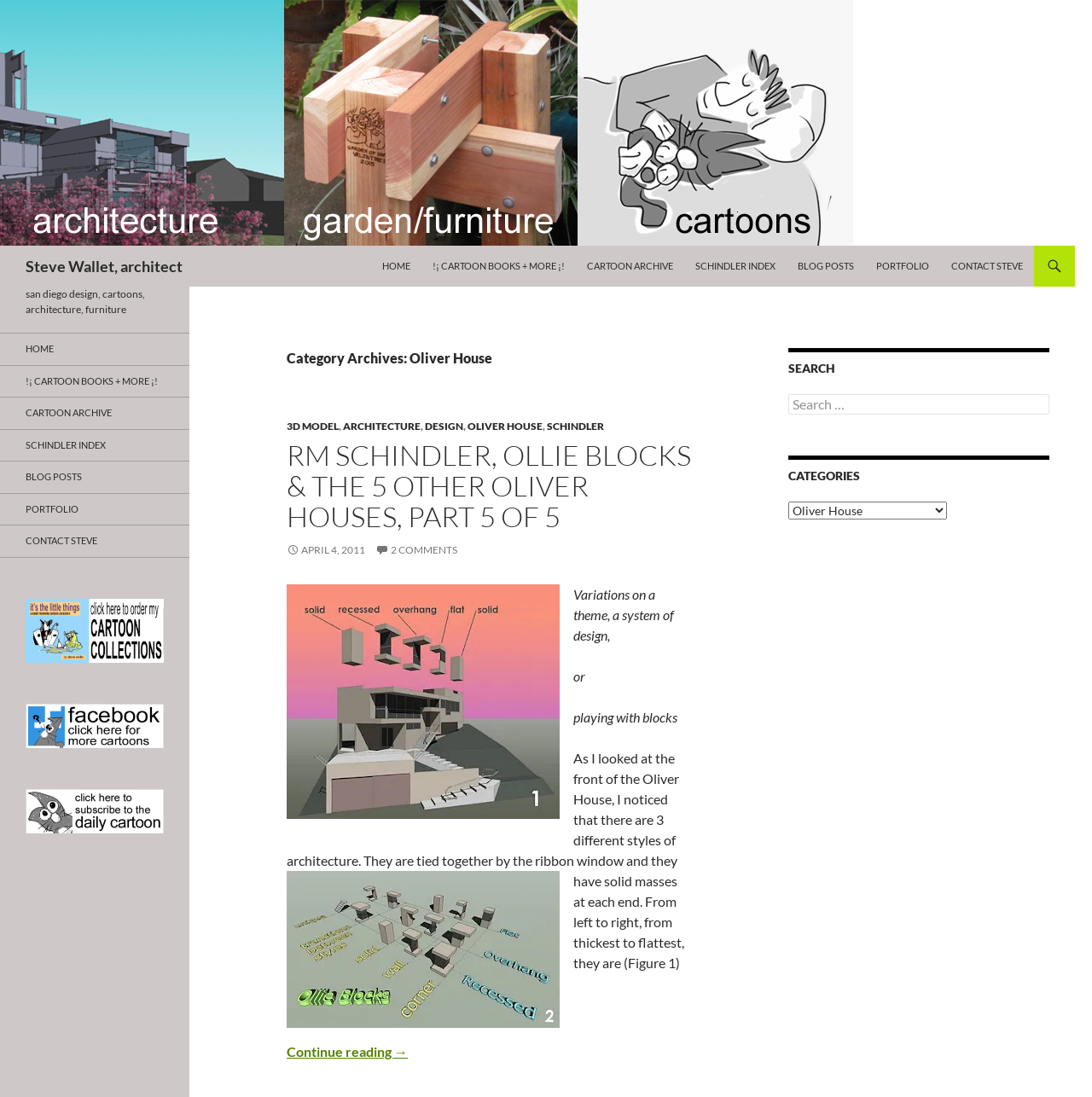What is the name of the architect?
Look at the image and respond with a single word or a short phrase.

Steve Wallet